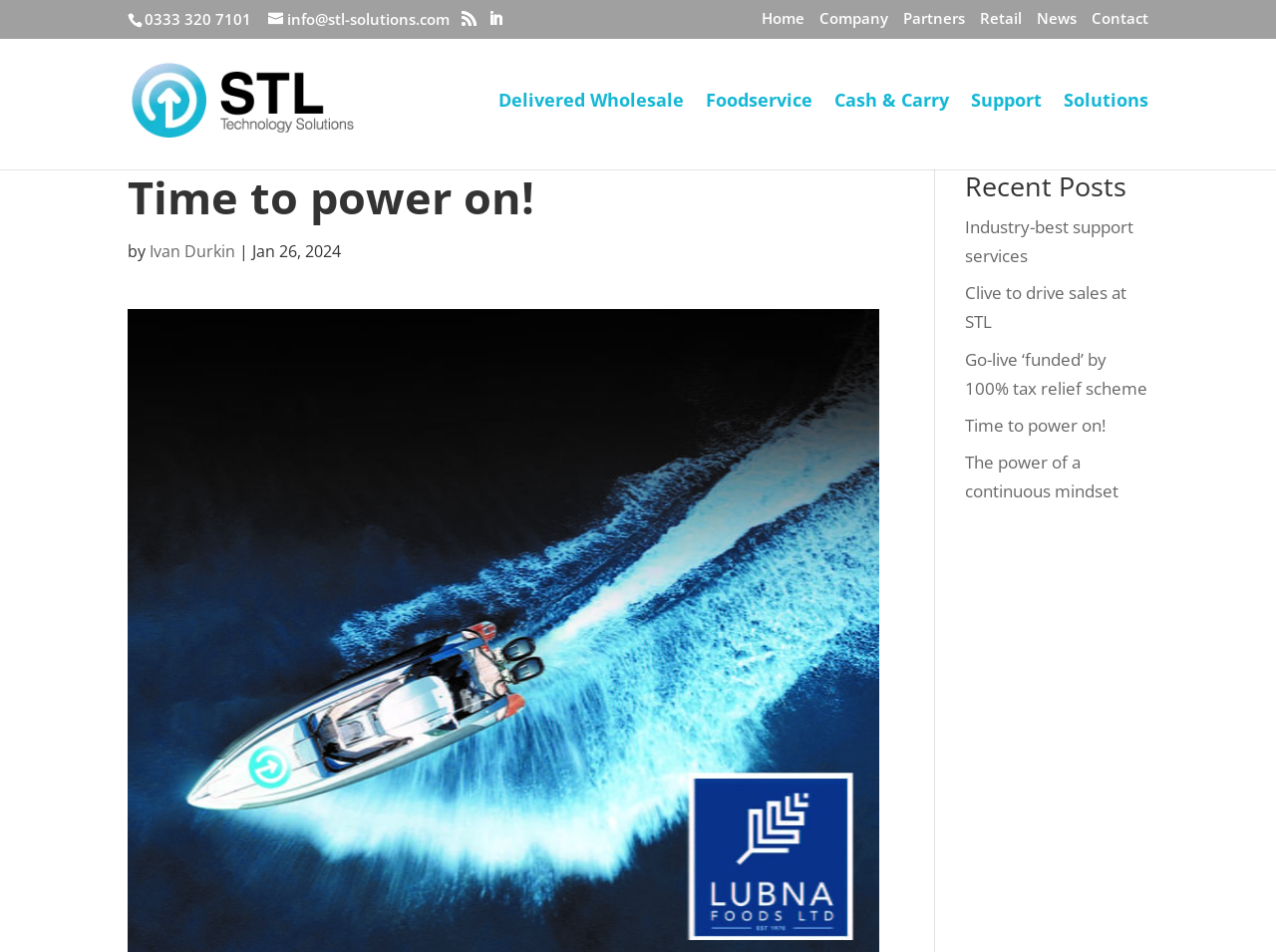Locate the bounding box coordinates of the element's region that should be clicked to carry out the following instruction: "Explore the 'Business and Human Rights' topic". The coordinates need to be four float numbers between 0 and 1, i.e., [left, top, right, bottom].

None